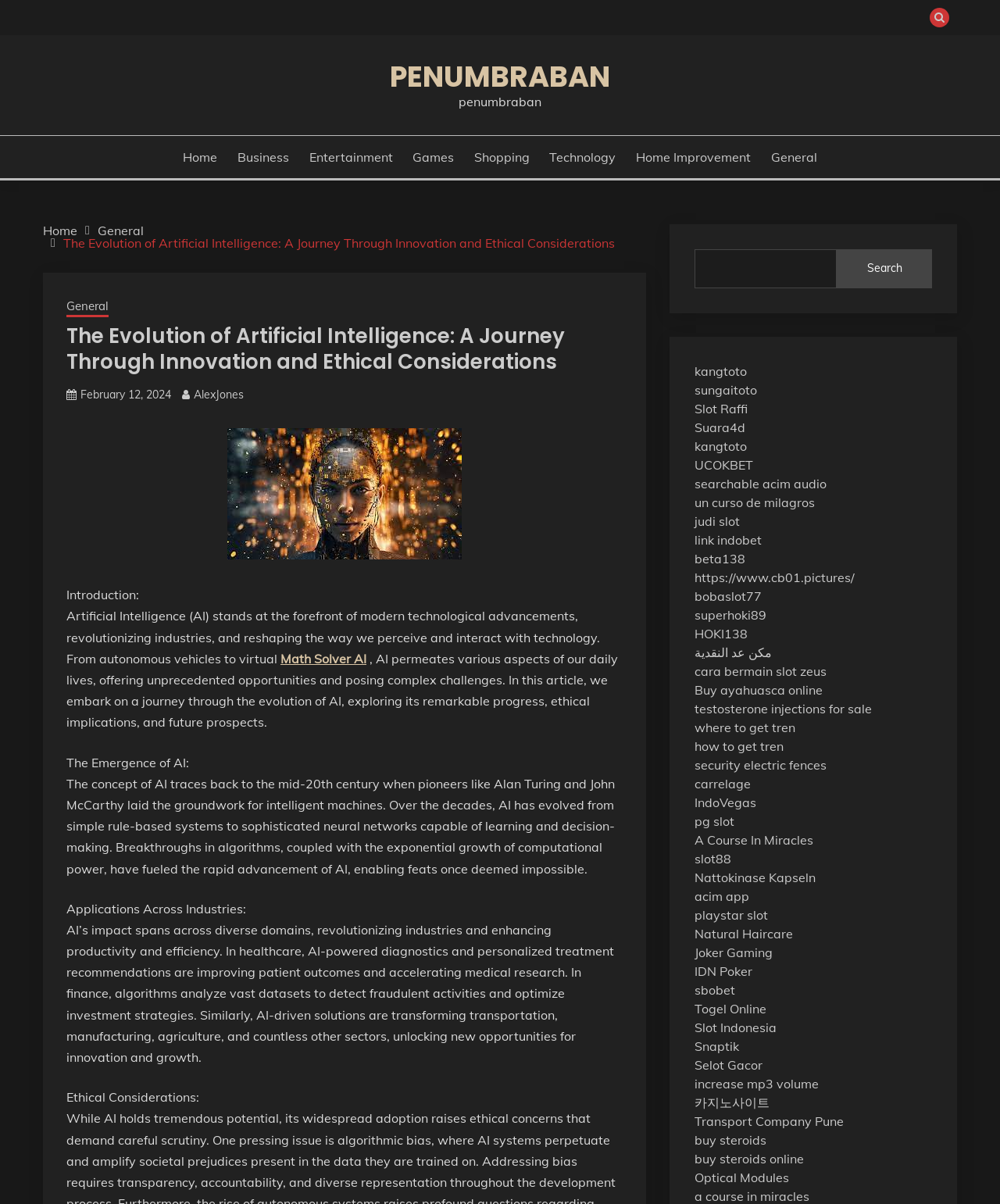How many links are there in the navigation section?
Answer the question in a detailed and comprehensive manner.

The number of links in the navigation section can be determined by counting the links within the navigation element, which are 'Home', 'General', 'The Evolution of Artificial Intelligence: A Journey Through Innovation and Ethical Considerations', and 'General'.